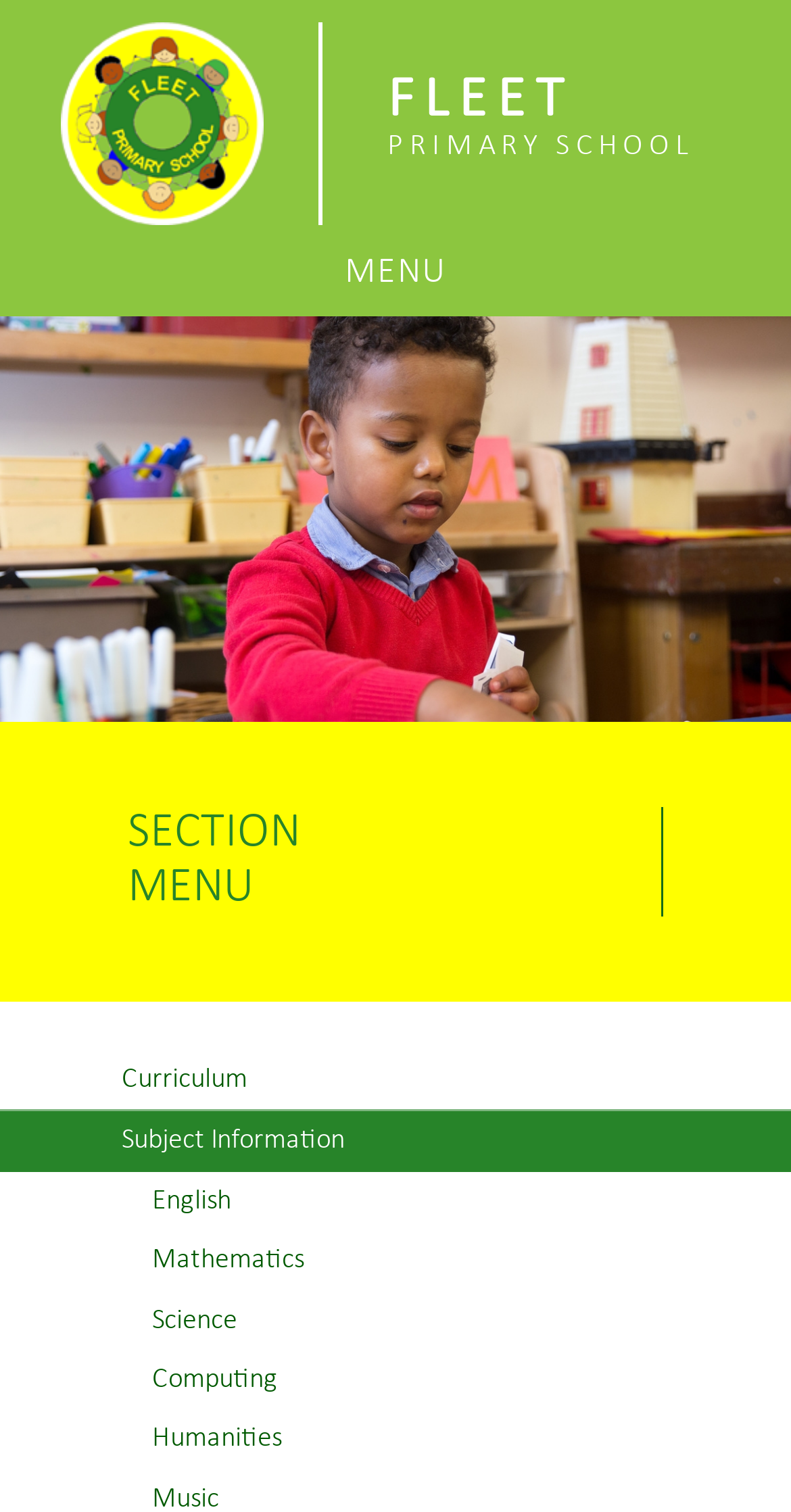Bounding box coordinates are to be given in the format (top-left x, top-left y, bottom-right x, bottom-right y). All values must be floating point numbers between 0 and 1. Provide the bounding box coordinate for the UI element described as: FLEET PRIMARY SCHOOL

[0.077, 0.015, 0.977, 0.149]